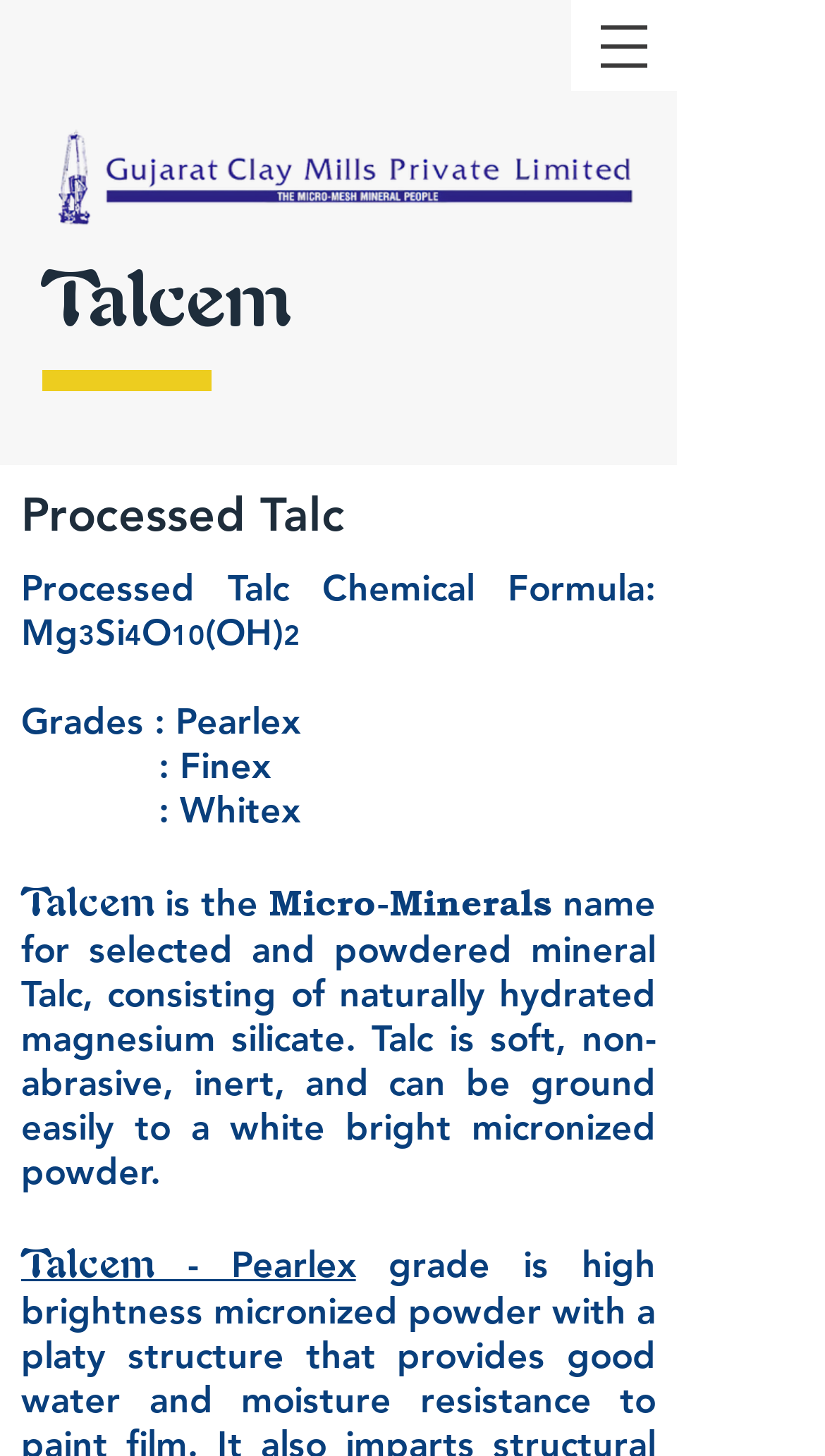Please provide the bounding box coordinate of the region that matches the element description: aria-label="Open navigation menu". Coordinates should be in the format (top-left x, top-left y, bottom-right x, bottom-right y) and all values should be between 0 and 1.

[0.692, 0.0, 0.821, 0.062]